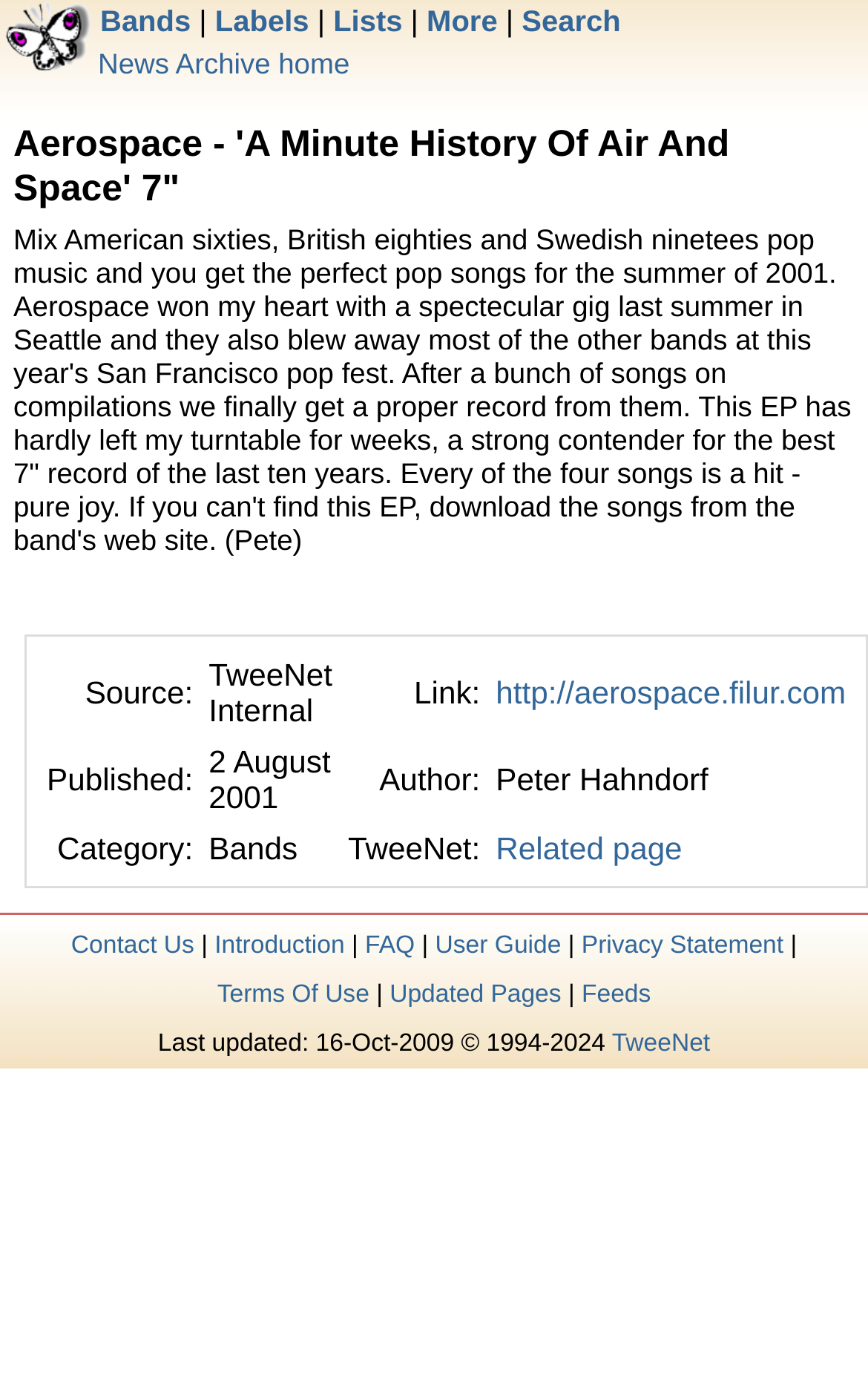What is the URL of the band's website?
Please provide a comprehensive answer to the question based on the webpage screenshot.

The URL of the band's website is mentioned in the table row with the label 'Link:' and the value 'http://aerospace.filur.com'.